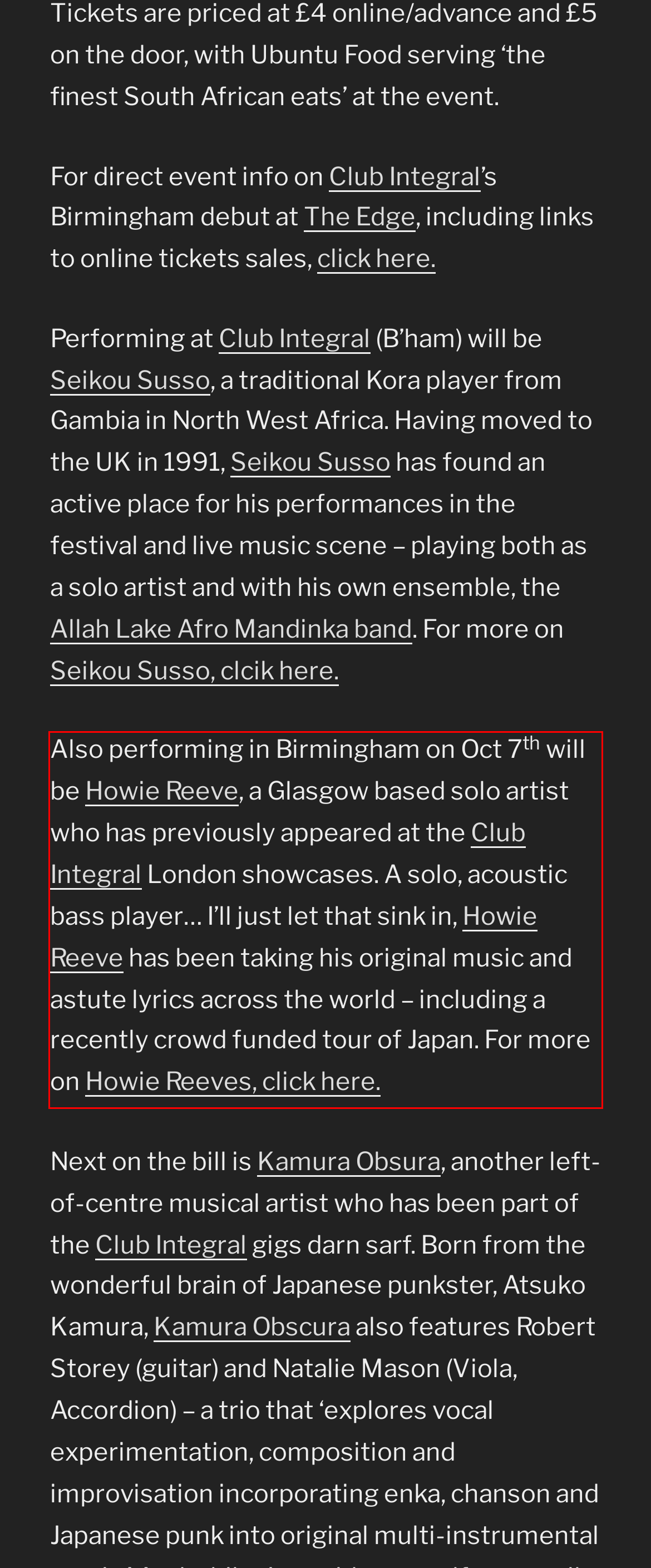Using the provided screenshot of a webpage, recognize and generate the text found within the red rectangle bounding box.

Also performing in Birmingham on Oct 7th will be Howie Reeve, a Glasgow based solo artist who has previously appeared at the Club Integral London showcases. A solo, acoustic bass player… I’ll just let that sink in, Howie Reeve has been taking his original music and astute lyrics across the world – including a recently crowd funded tour of Japan. For more on Howie Reeves, click here.